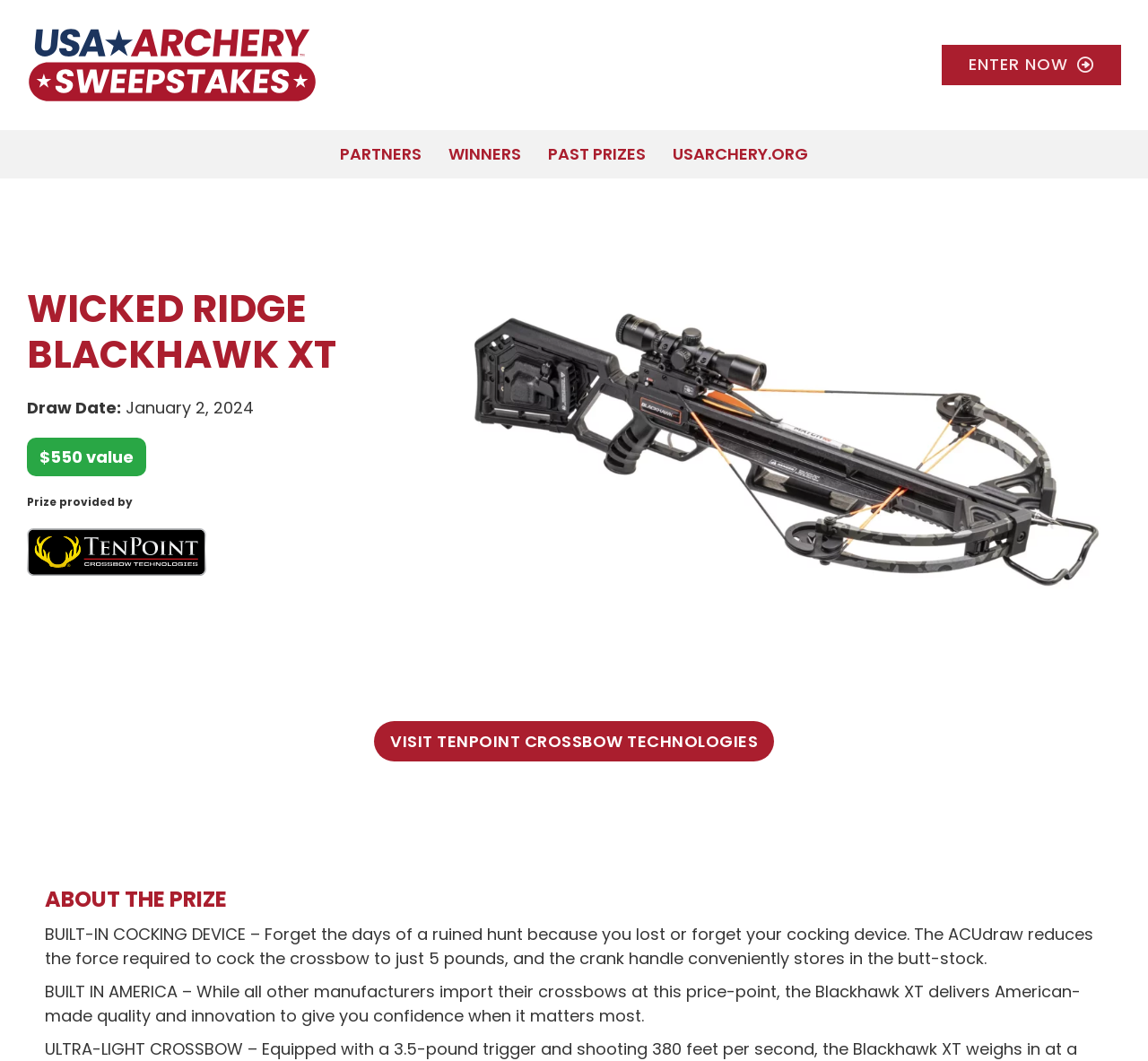Look at the image and answer the question in detail:
Is the Blackhawk XT made in America?

I found the answer by looking at the section that describes the features of the prize, where it says 'BUILT IN AMERICA – While all other manufacturers import their crossbows at this price-point, the Blackhawk XT delivers American-made quality and innovation...'.